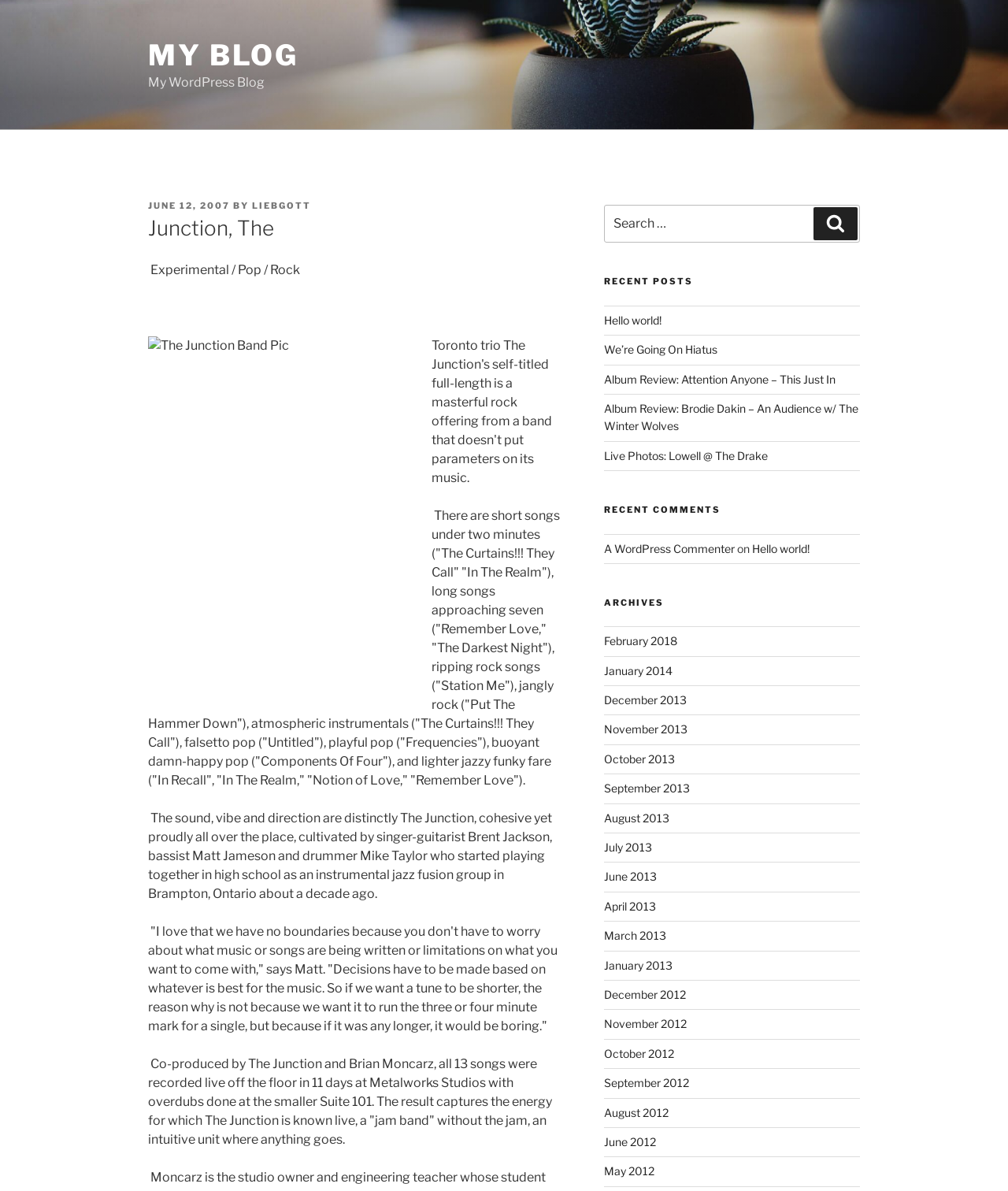Please indicate the bounding box coordinates of the element's region to be clicked to achieve the instruction: "Check the recent comment by 'A WordPress Commenter'". Provide the coordinates as four float numbers between 0 and 1, i.e., [left, top, right, bottom].

[0.599, 0.455, 0.729, 0.466]